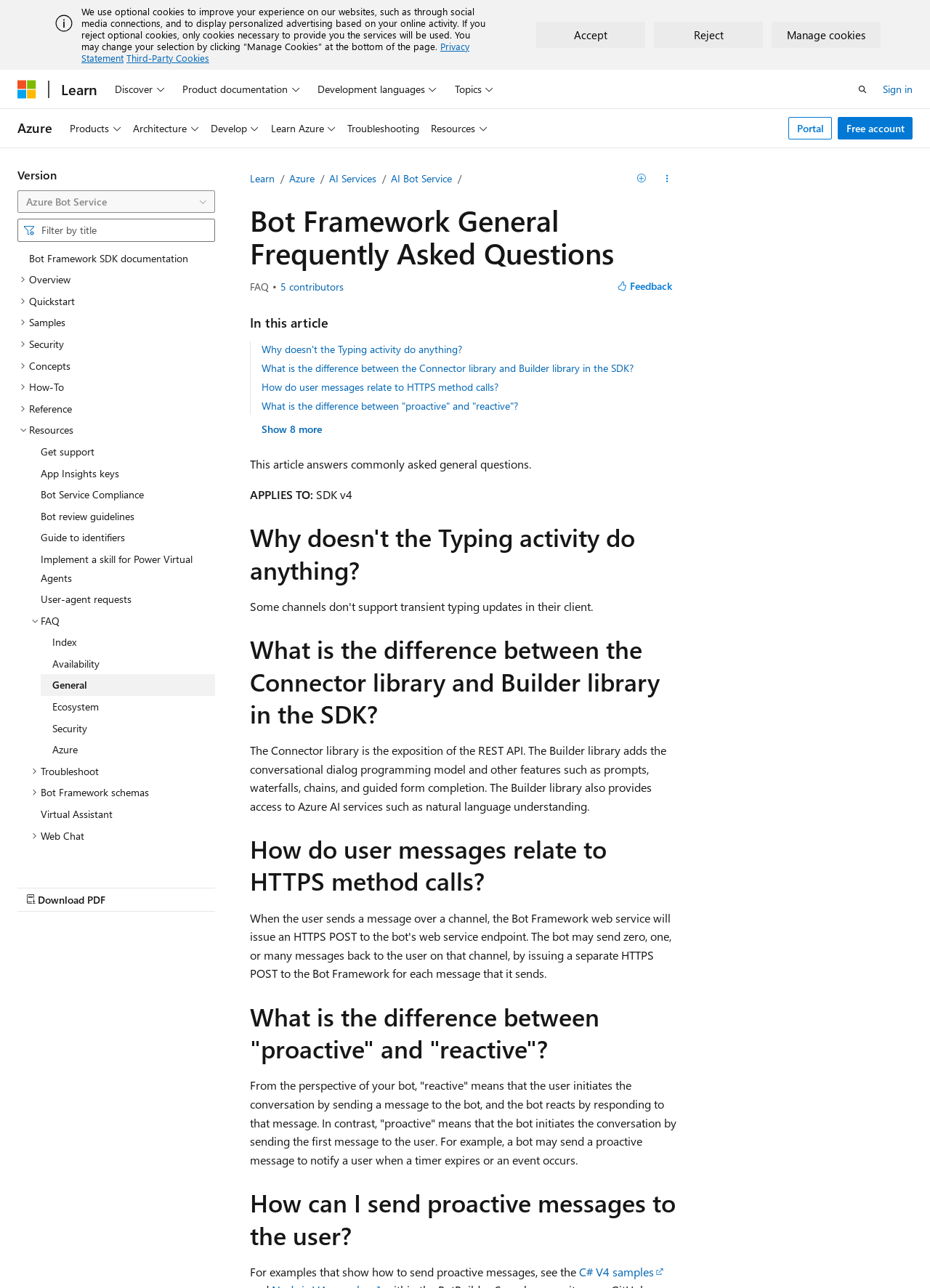What is the name of the service being discussed?
Provide an in-depth and detailed explanation in response to the question.

Based on the webpage content, specifically the navigation menu and the tree items, it is clear that the service being discussed is the Bot Service, which is a part of the Azure ecosystem.